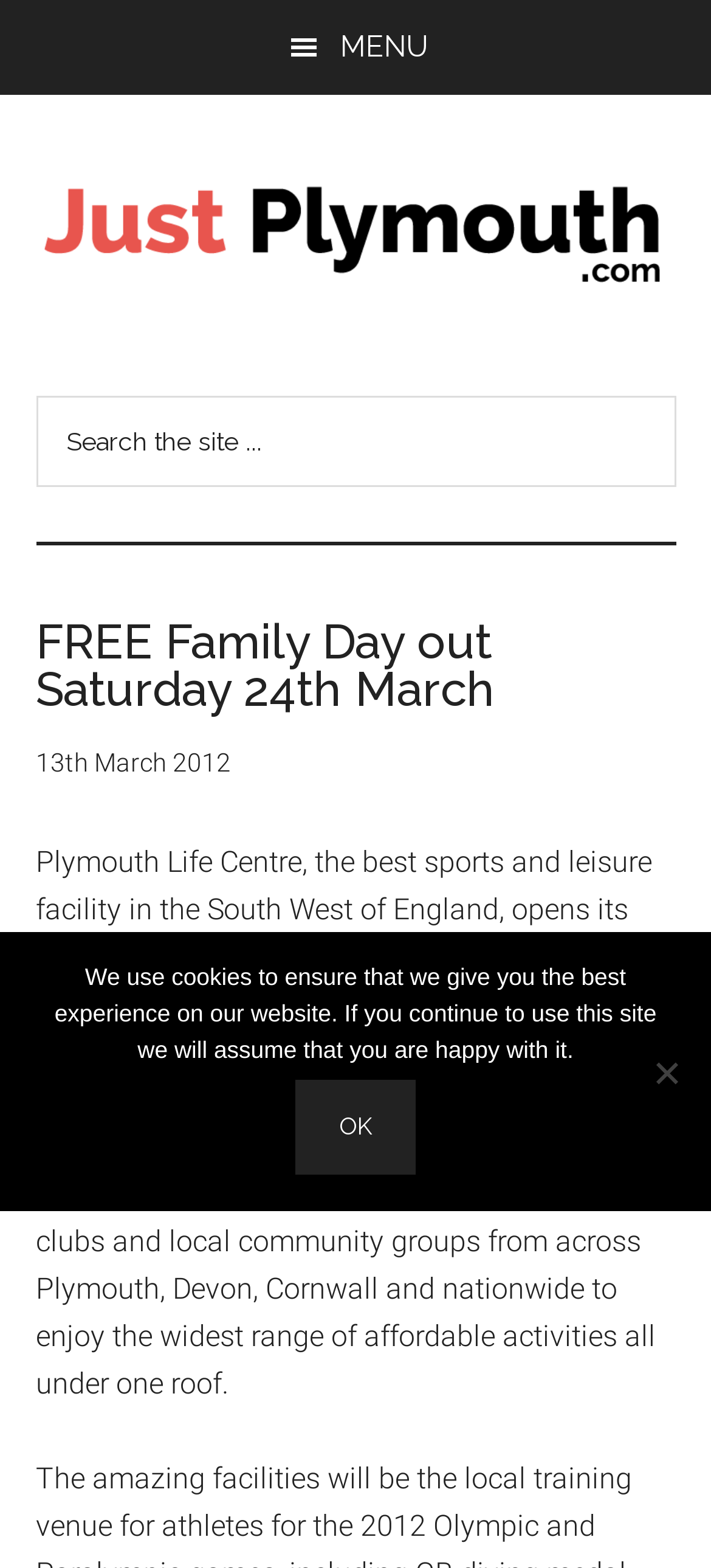Produce an extensive caption that describes everything on the webpage.

The webpage appears to be an event page for a free family day out at the Plymouth Life Centre on Saturday, 24th March. At the top left corner, there are three "Skip to" links: "Skip to main content", "Skip to primary sidebar", and "Skip to footer". Next to these links, there is a menu button with a hamburger icon. 

On the top right side, there is a logo of "Just Plymouth" with a link to the website's homepage. Below the logo, there is a search bar with a placeholder text "Search the site..." and a search button with the text "SEARCH". 

The main content of the page starts with a heading that reads "FREE Family Day out Saturday 24th March". Below the heading, there is a time element displaying the date "13th March 2012". The main text of the page is divided into two paragraphs, describing the event and the Plymouth Life Centre. 

At the bottom of the page, there is a cookie notice dialog with a message explaining the use of cookies on the website. The dialog has two "Ok" buttons, one on the left and one on the right, allowing users to acknowledge the cookie notice.